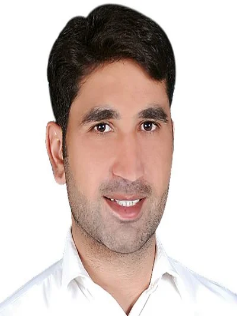Write a descriptive caption for the image, covering all notable aspects.

This image features a smiling man with short black hair, wearing a white shirt. The portrait showcases him against a plain white background, emphasizing his friendly expression. Accompanying the image are details indicating that he is Laiq Zada, a multifaceted professional known as a Founder, Author, Blogger, Technologist, and Entrepreneur. His work focuses on helping individuals build their ideal blogs, and he has gathered a following of more than 10,000 people across various social media platforms. The image serves to highlight his approachable persona and expertise in the blogging community.